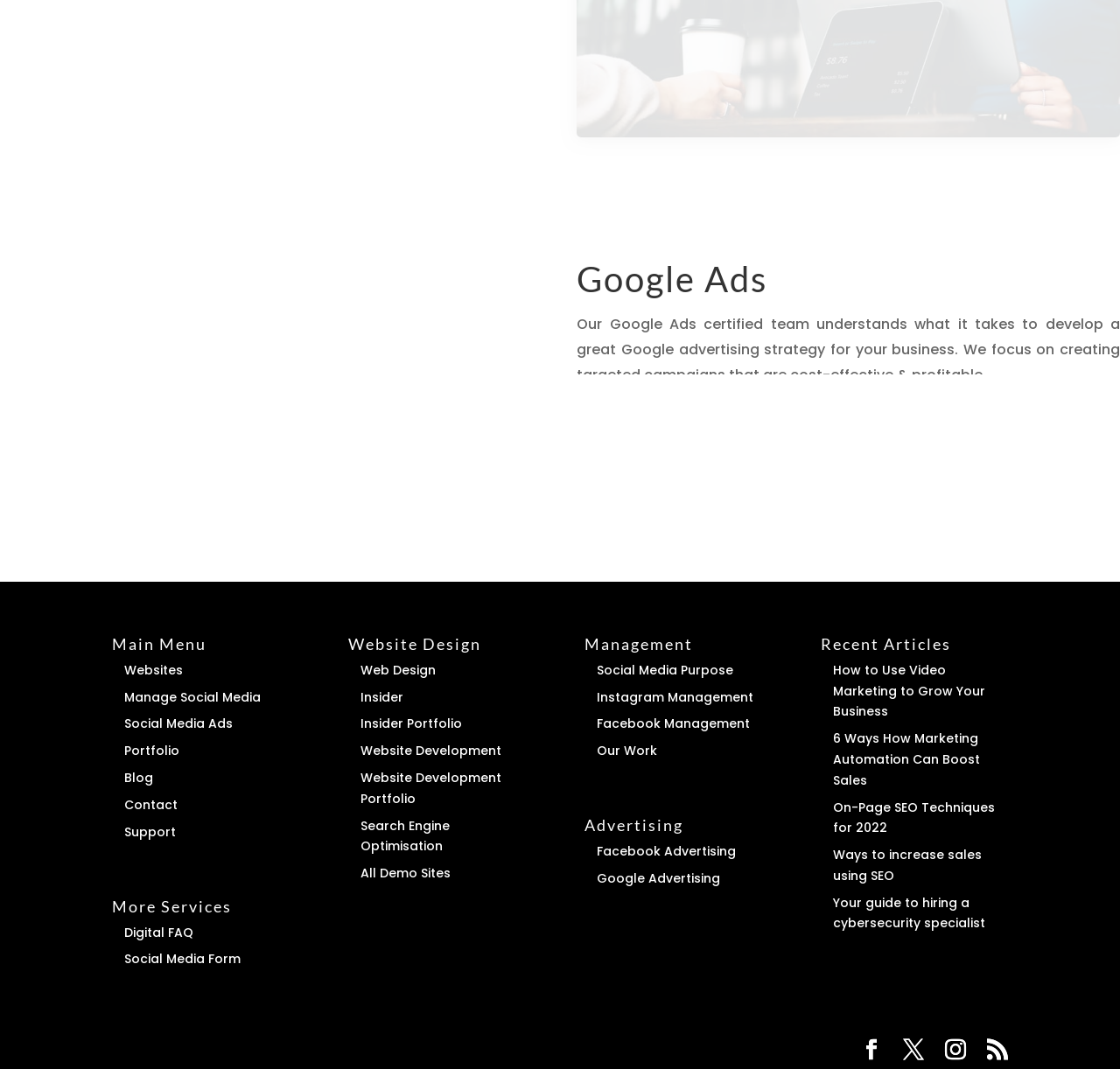How many links are under the 'Website Design' category?
Using the image as a reference, answer the question with a short word or phrase.

5